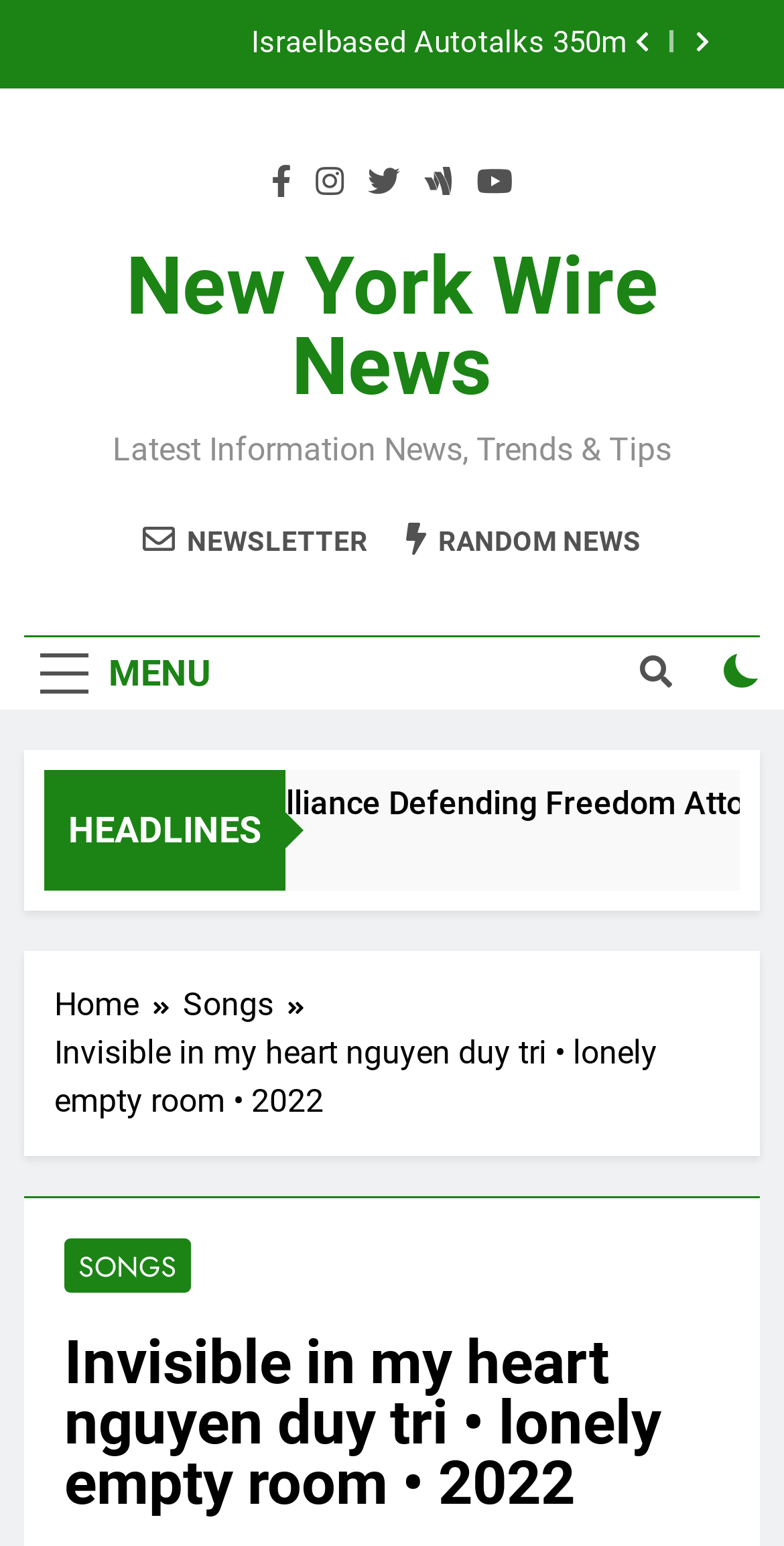Answer the following inquiry with a single word or phrase:
Can users customize their experience on this webpage?

Yes